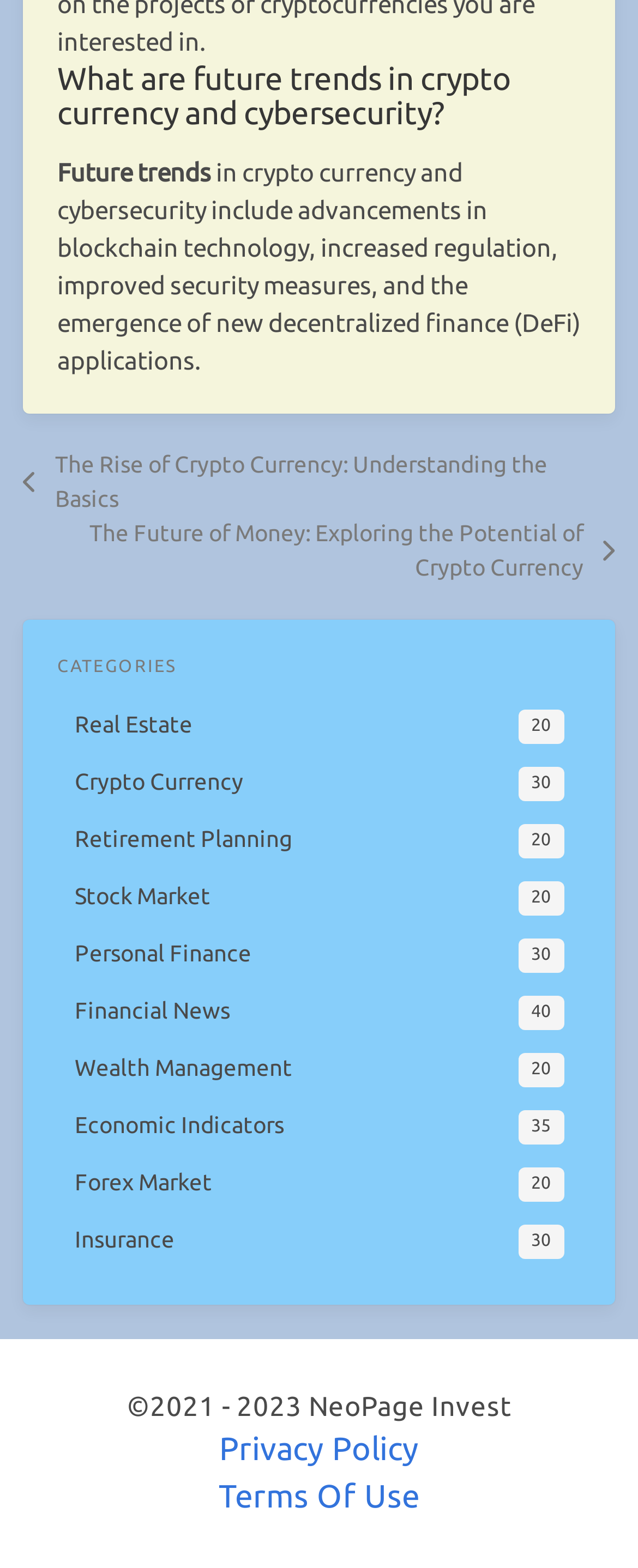Please locate the bounding box coordinates of the region I need to click to follow this instruction: "Check 'Privacy Policy'".

[0.344, 0.919, 0.656, 0.933]